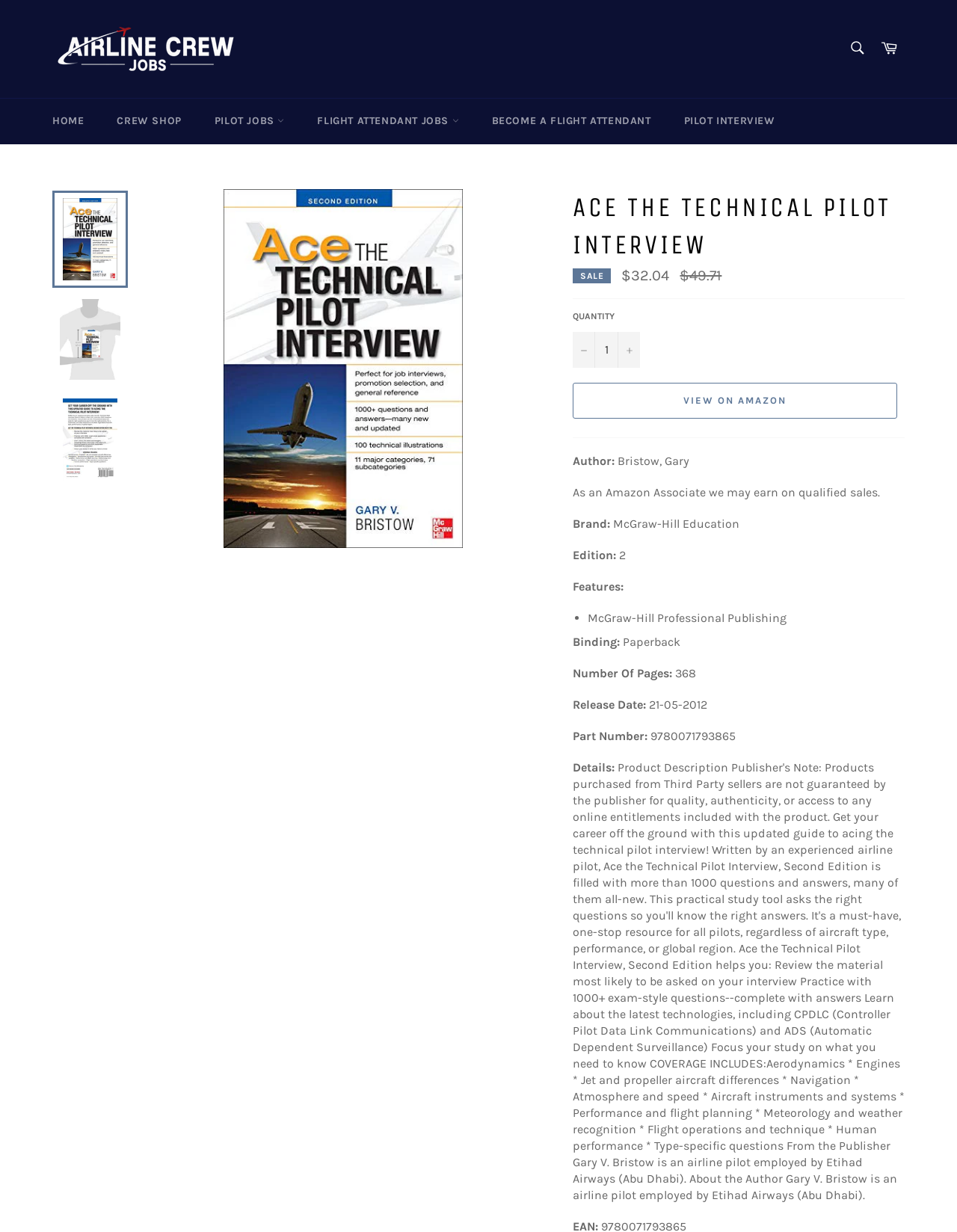Please find the bounding box for the UI element described by: "BECOME A FLIGHT ATTENDANT".

[0.498, 0.08, 0.696, 0.116]